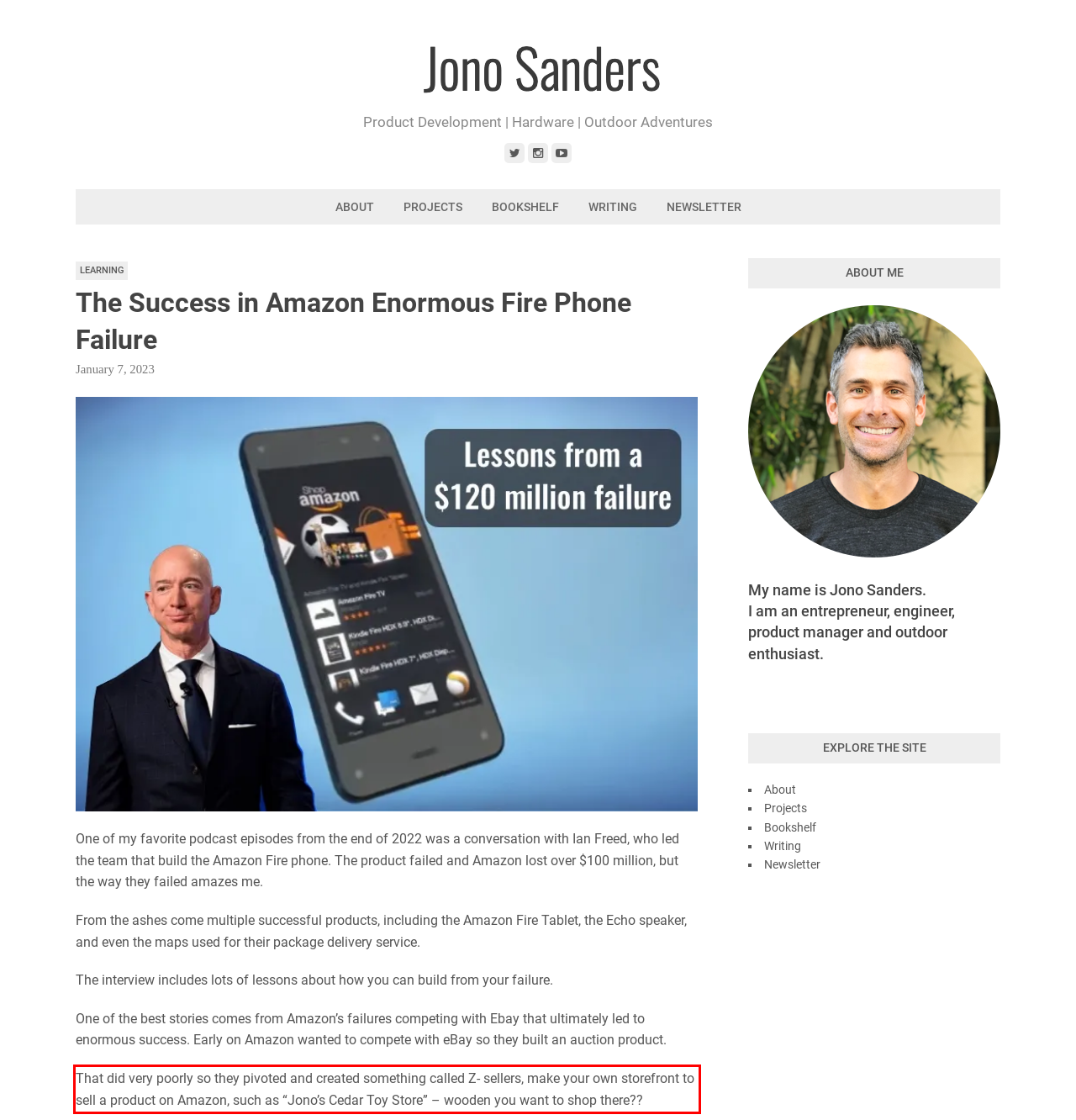Please identify the text within the red rectangular bounding box in the provided webpage screenshot.

That did very poorly so they pivoted and created something called Z- sellers, make your own storefront to sell a product on Amazon, such as “Jono’s Cedar Toy Store” – wooden you want to shop there??